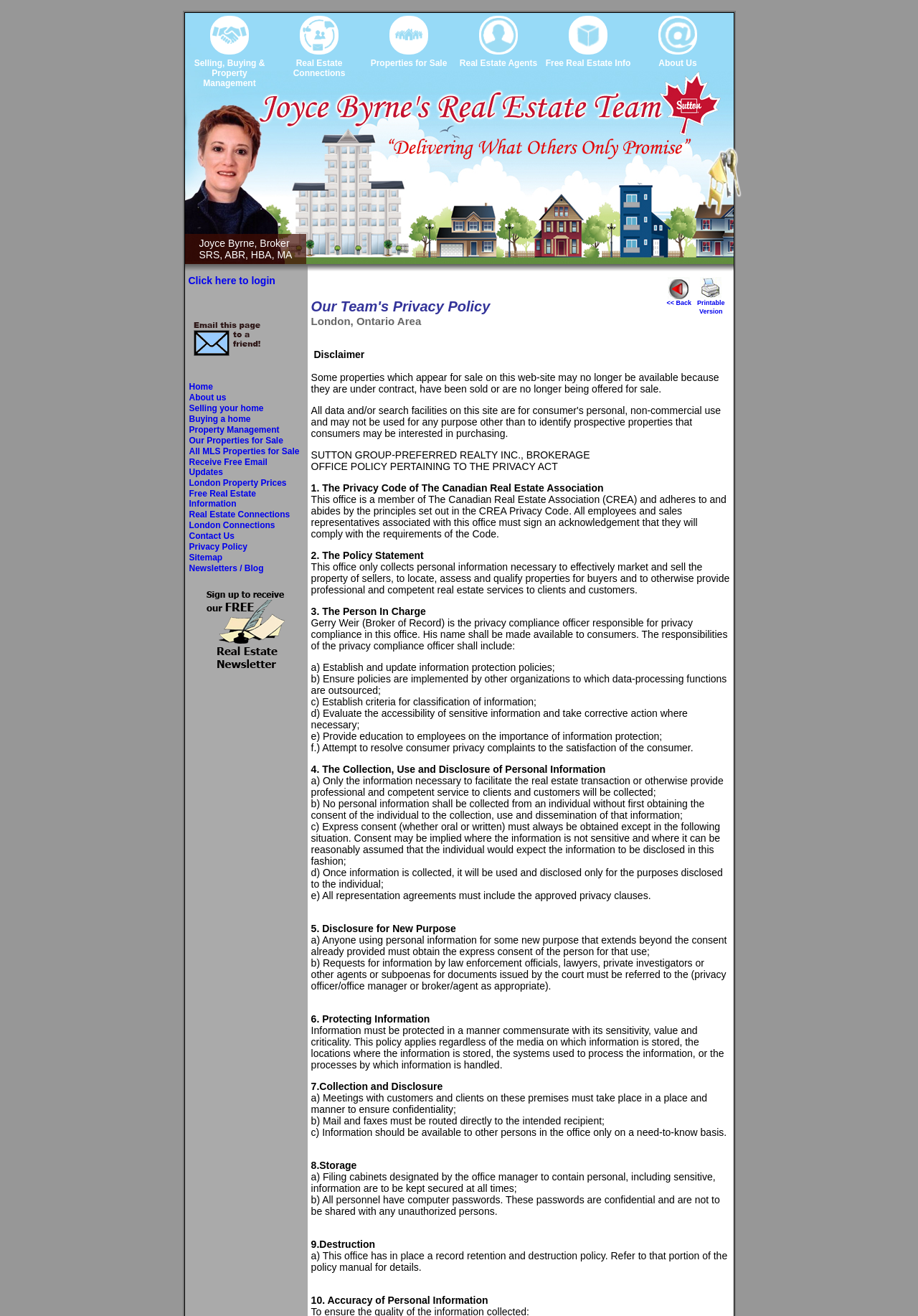Please find the bounding box coordinates for the clickable element needed to perform this instruction: "Visit the ABOUT page".

None